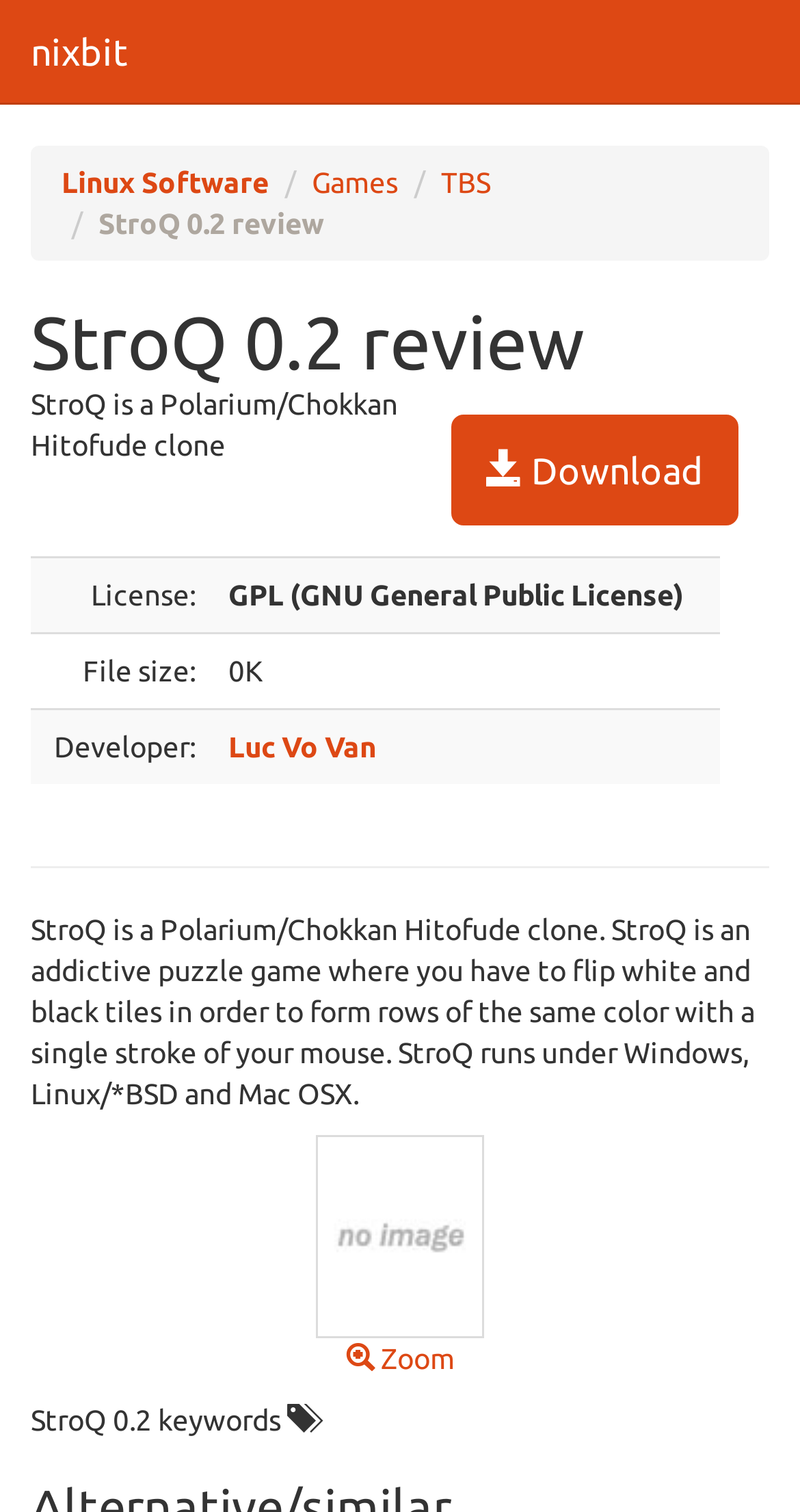Identify the main heading of the webpage and provide its text content.

StroQ 0.2 review